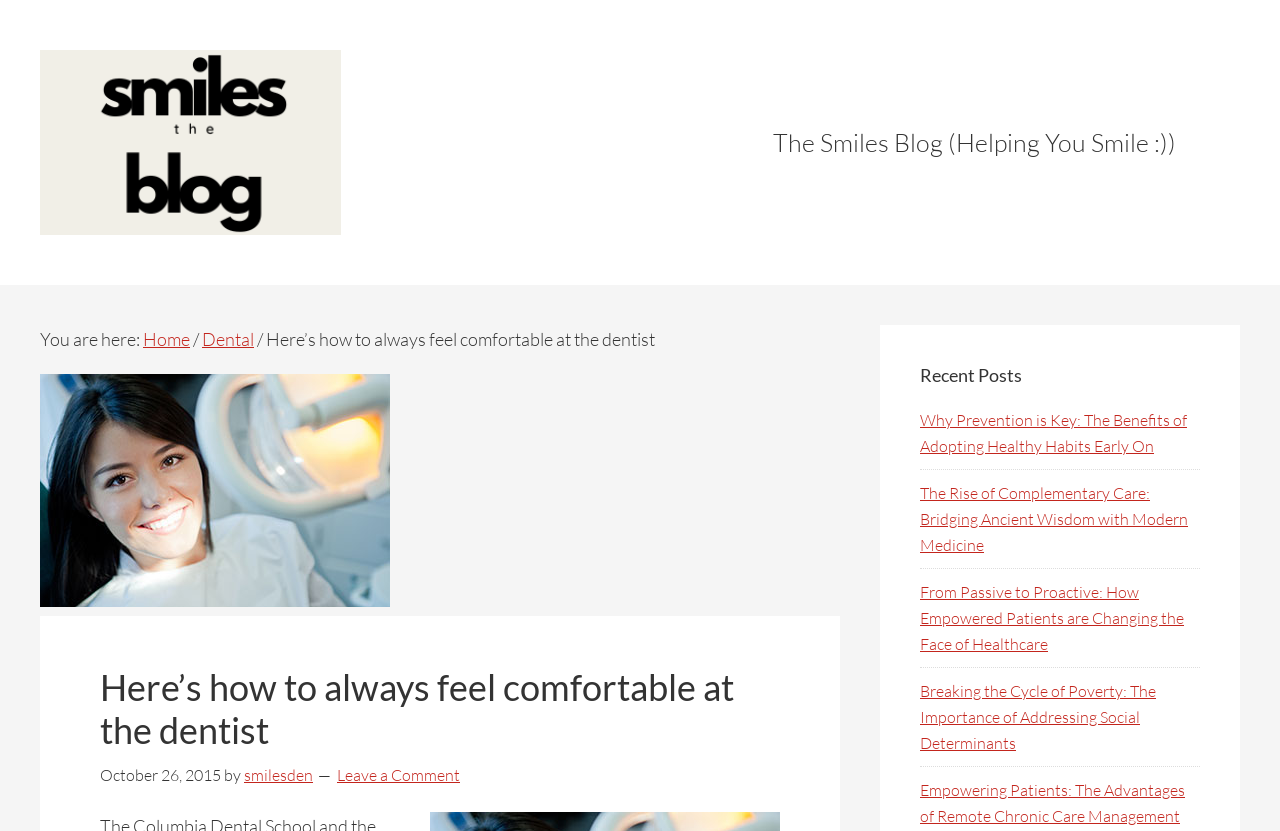Use one word or a short phrase to answer the question provided: 
How many recent posts are listed in the sidebar?

5